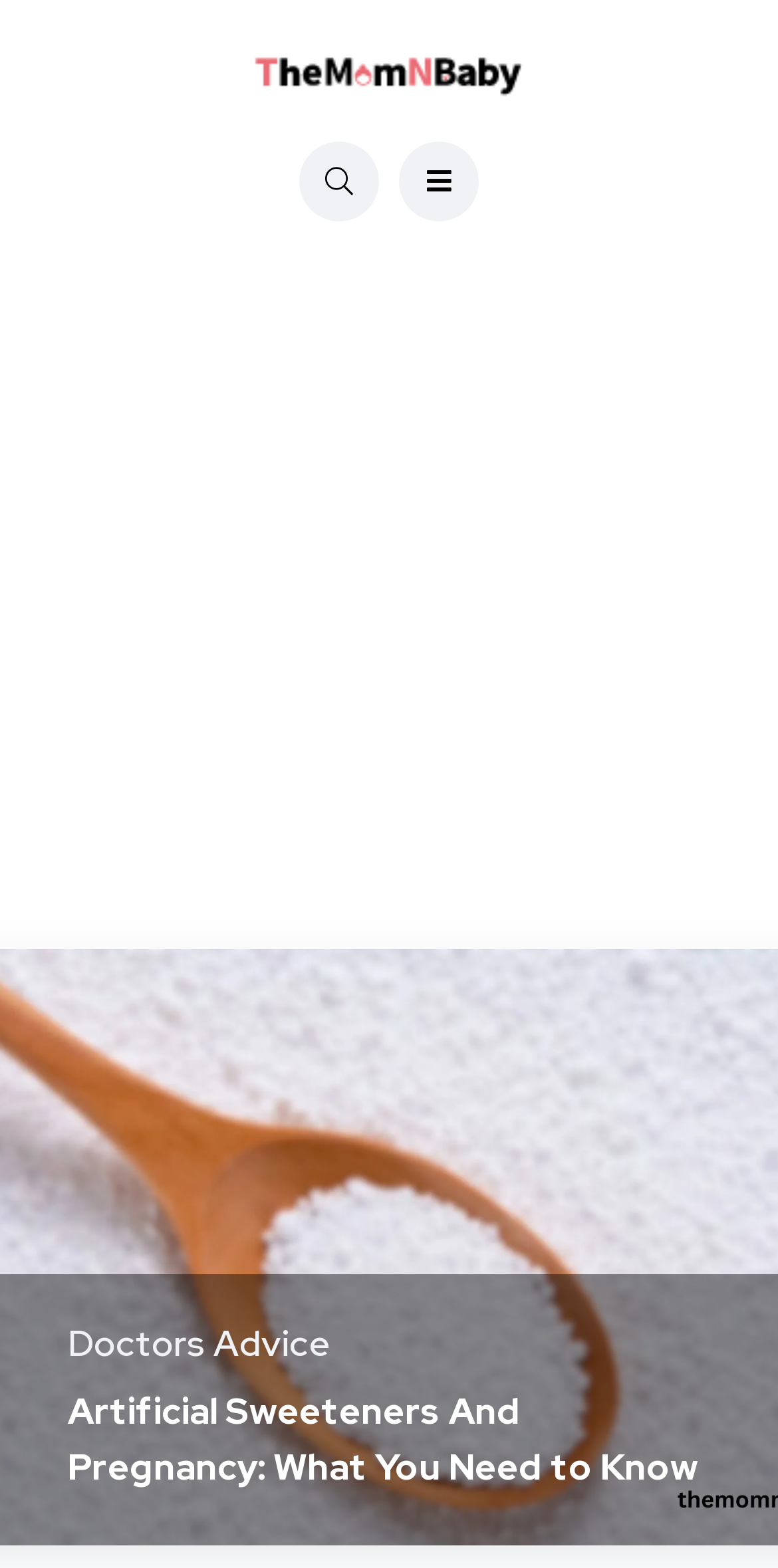Use one word or a short phrase to answer the question provided: 
What is the logo positioned on?

Top left